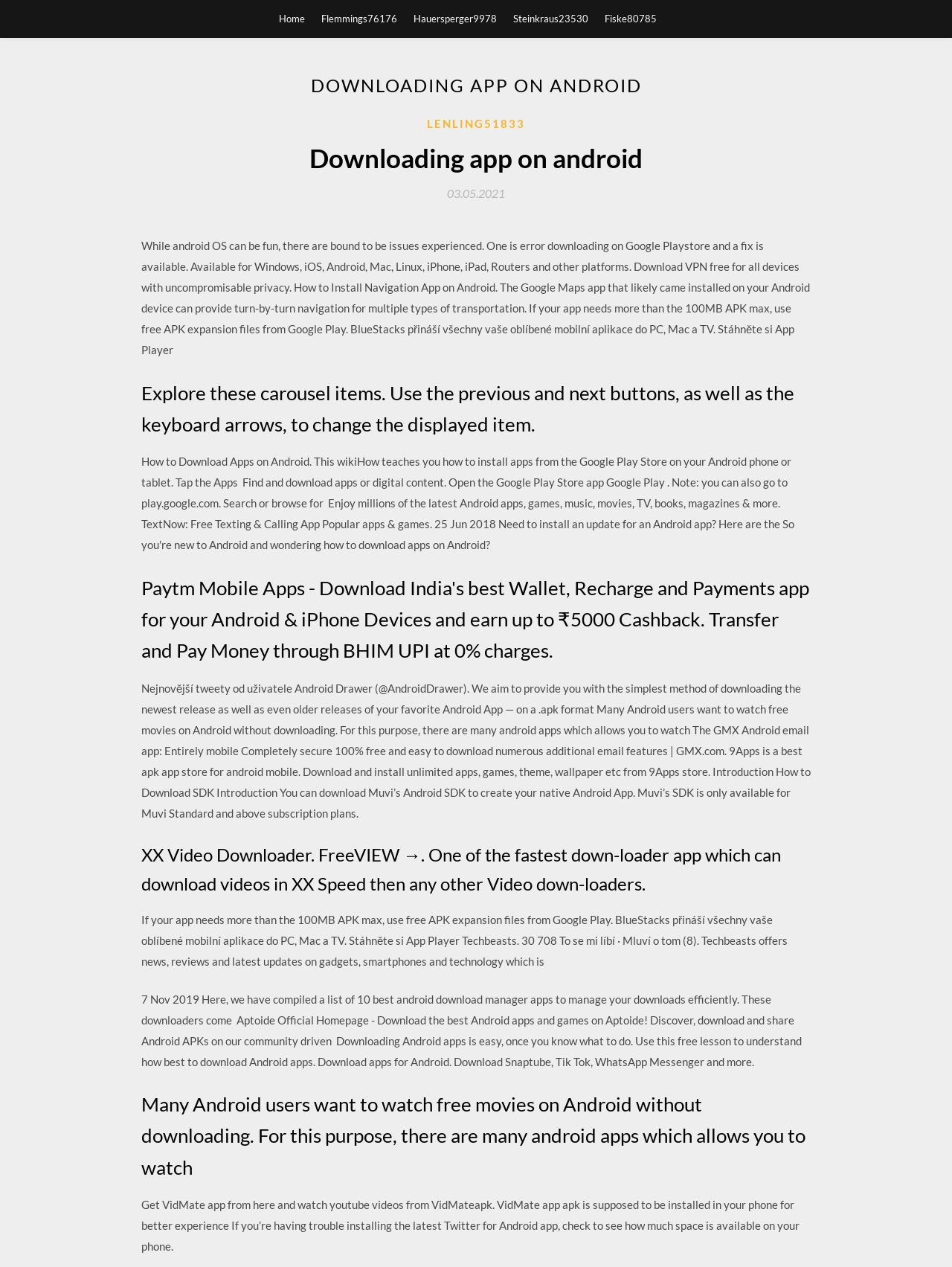Determine which piece of text is the heading of the webpage and provide it.

DOWNLOADING APP ON ANDROID